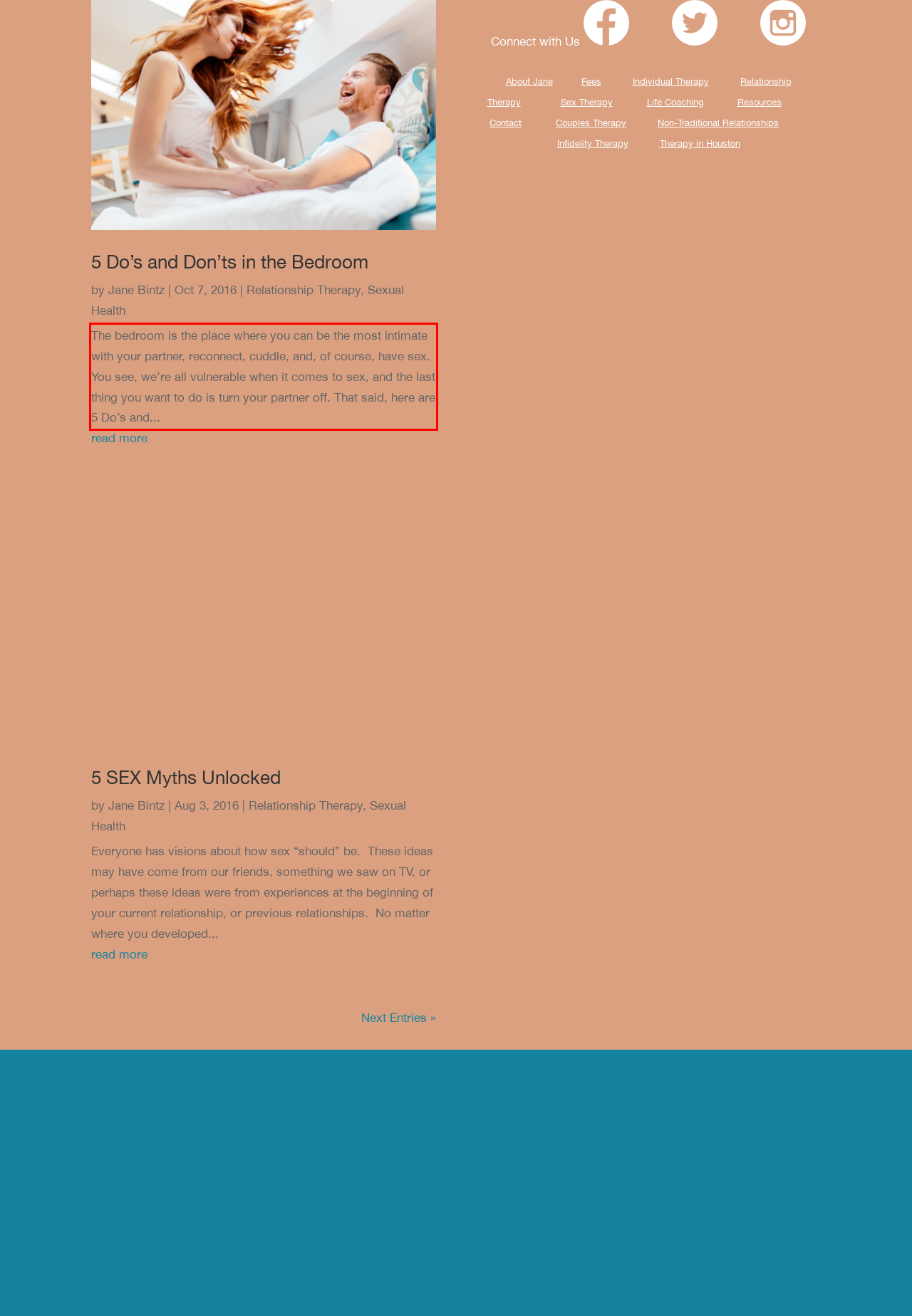Please look at the screenshot provided and find the red bounding box. Extract the text content contained within this bounding box.

The bedroom is the place where you can be the most intimate with your partner, reconnect, cuddle, and, of course, have sex. You see, we’re all vulnerable when it comes to sex, and the last thing you want to do is turn your partner off. That said, here are 5 Do’s and...